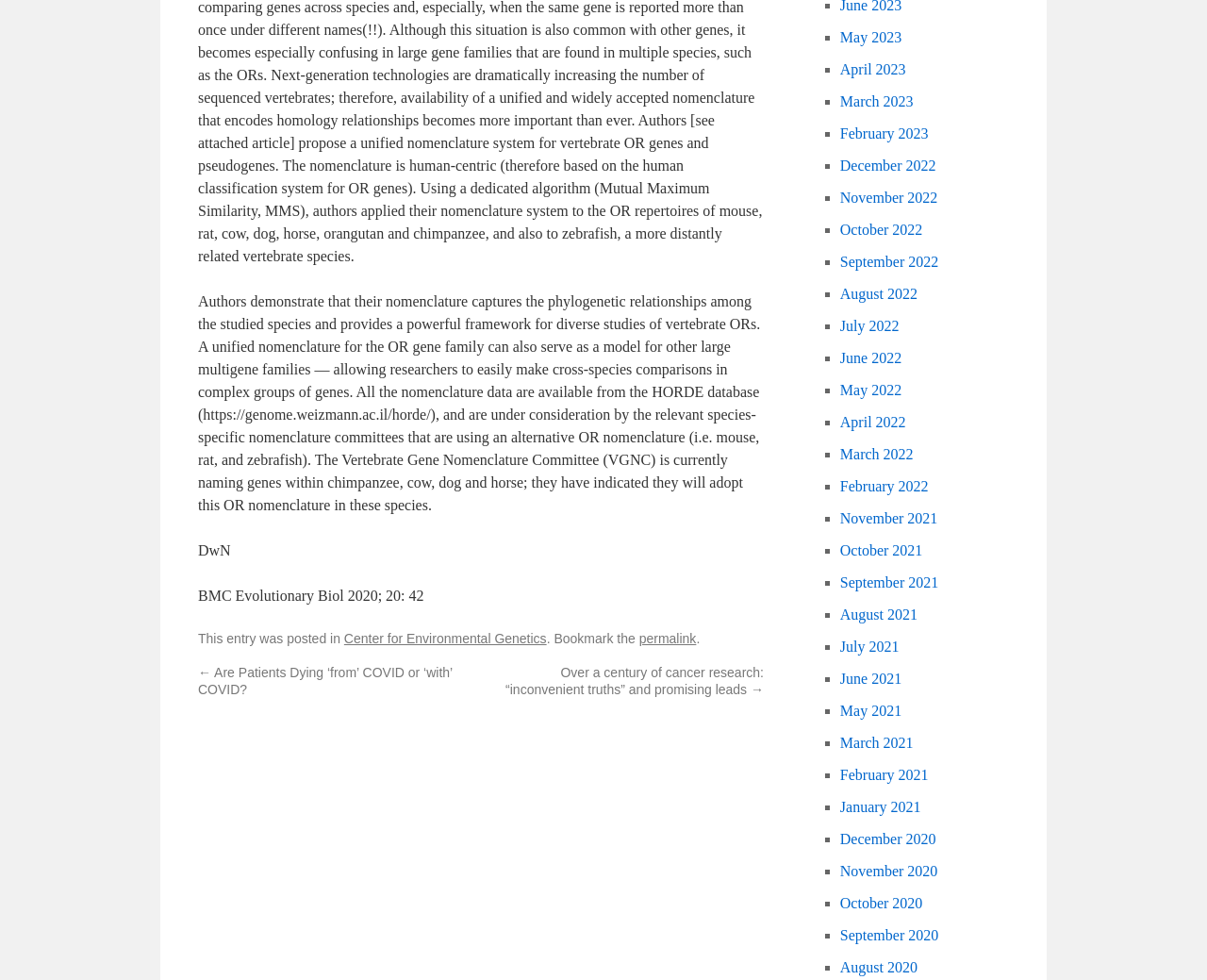Please specify the bounding box coordinates in the format (top-left x, top-left y, bottom-right x, bottom-right y), with values ranging from 0 to 1. Identify the bounding box for the UI component described as follows: permalink

[0.529, 0.644, 0.577, 0.66]